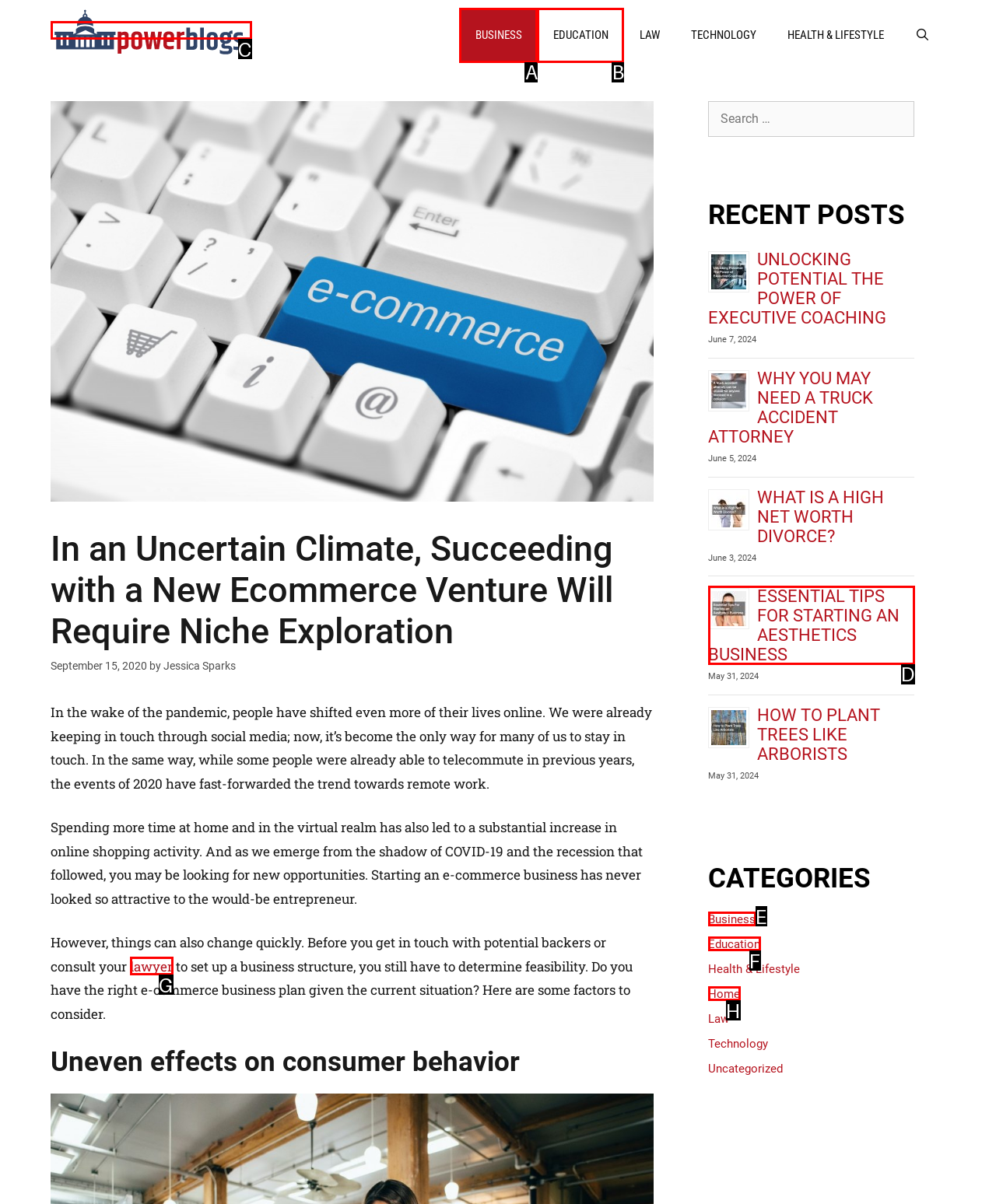Select the appropriate HTML element that needs to be clicked to execute the following task: Explore the 'ESSENTIAL TIPS FOR STARTING AN AESTHETICS BUSINESS' post. Respond with the letter of the option.

D